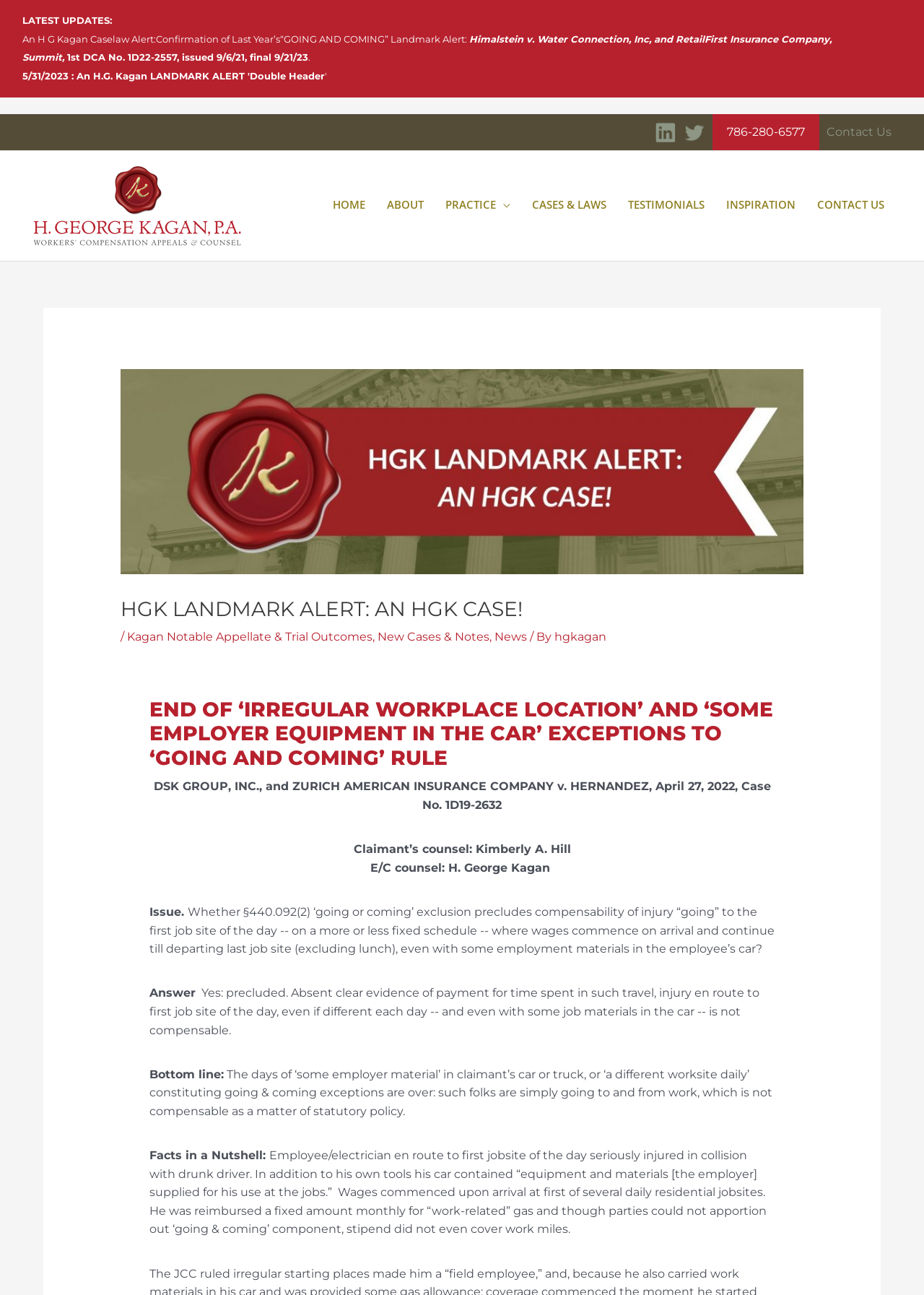Please extract the primary headline from the webpage.

HGK LANDMARK ALERT: AN HGK CASE!